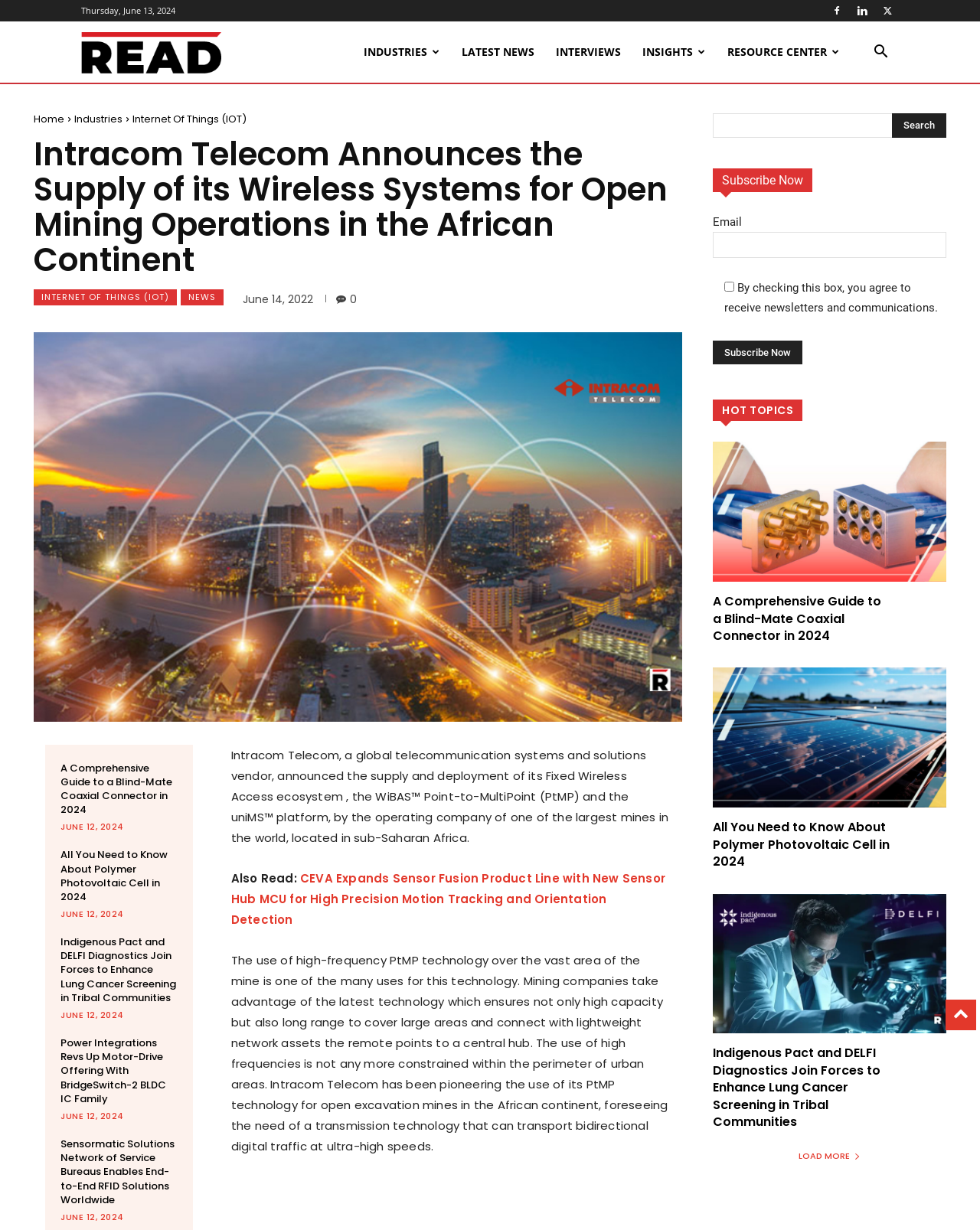Please identify the bounding box coordinates of the element I need to click to follow this instruction: "Subscribe to the newsletter".

[0.727, 0.277, 0.819, 0.296]